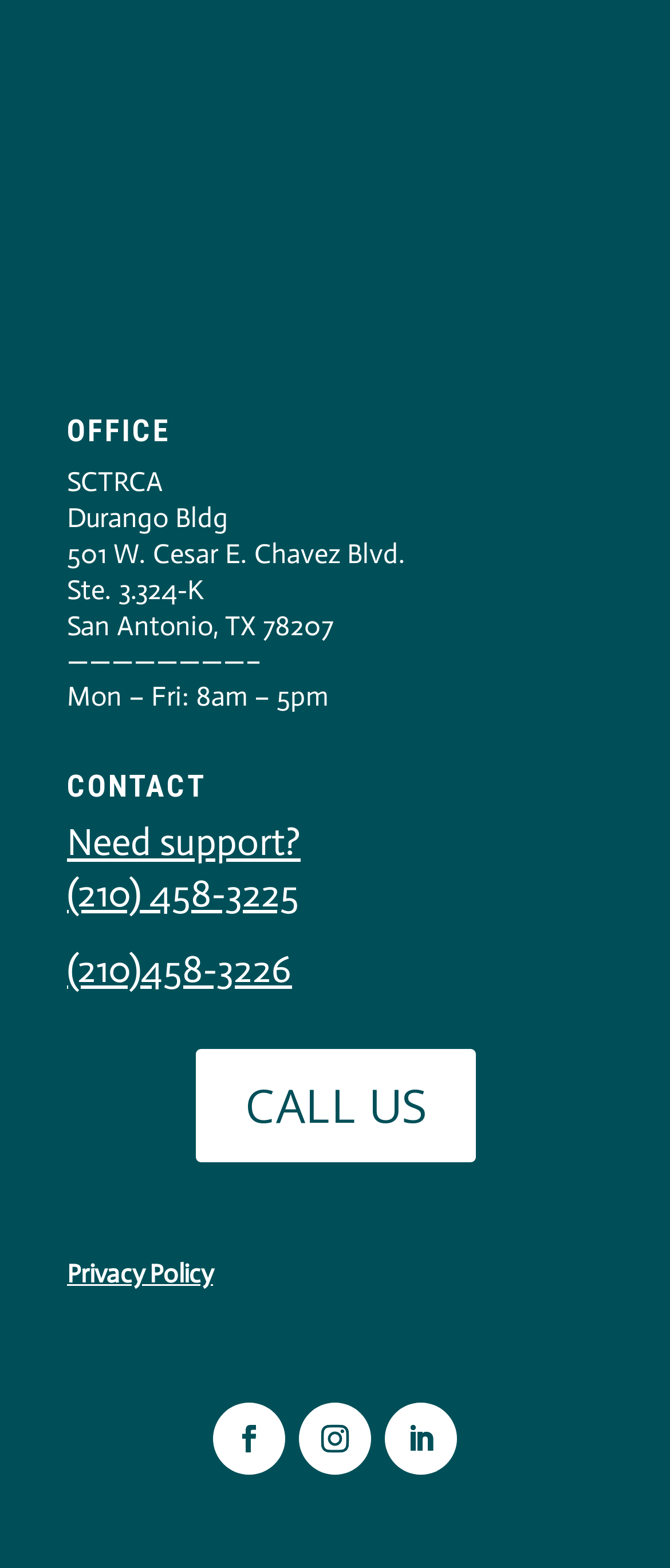Carefully examine the image and provide an in-depth answer to the question: How can I contact the office for support?

The webpage provides a link that says 'Need support?' which suggests that clicking on it will provide a way to contact the office for support, possibly through a contact form or email address.